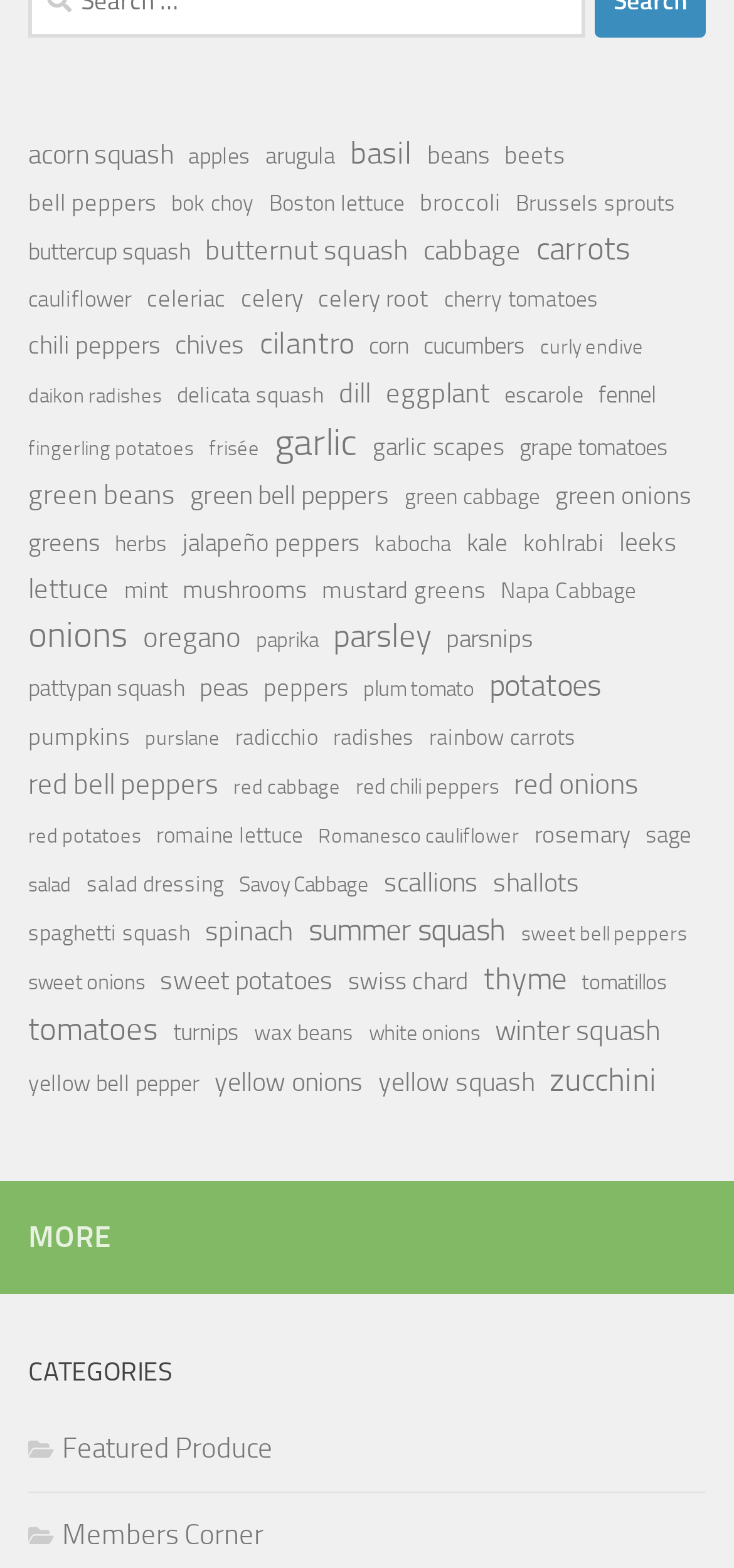Answer the question using only a single word or phrase: 
How many items are there for garlic?

117